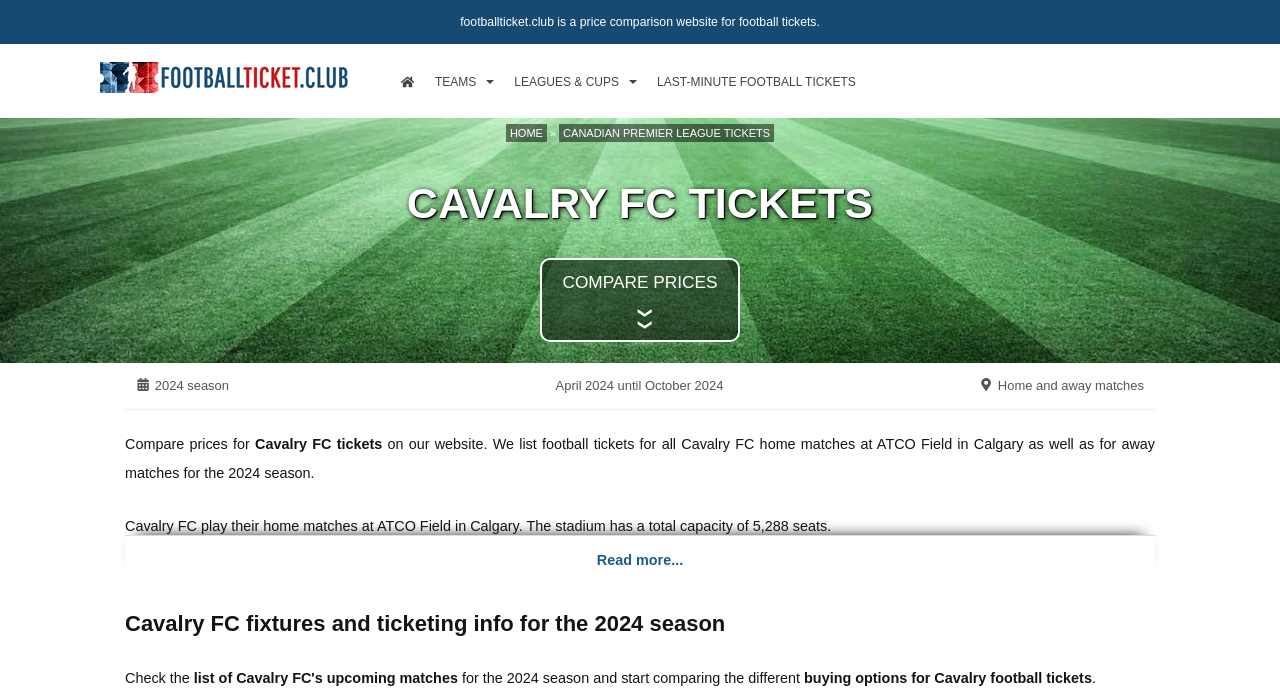Please locate the bounding box coordinates of the region I need to click to follow this instruction: "View tickets for Manchester Utd".

[0.176, 0.23, 0.332, 0.275]